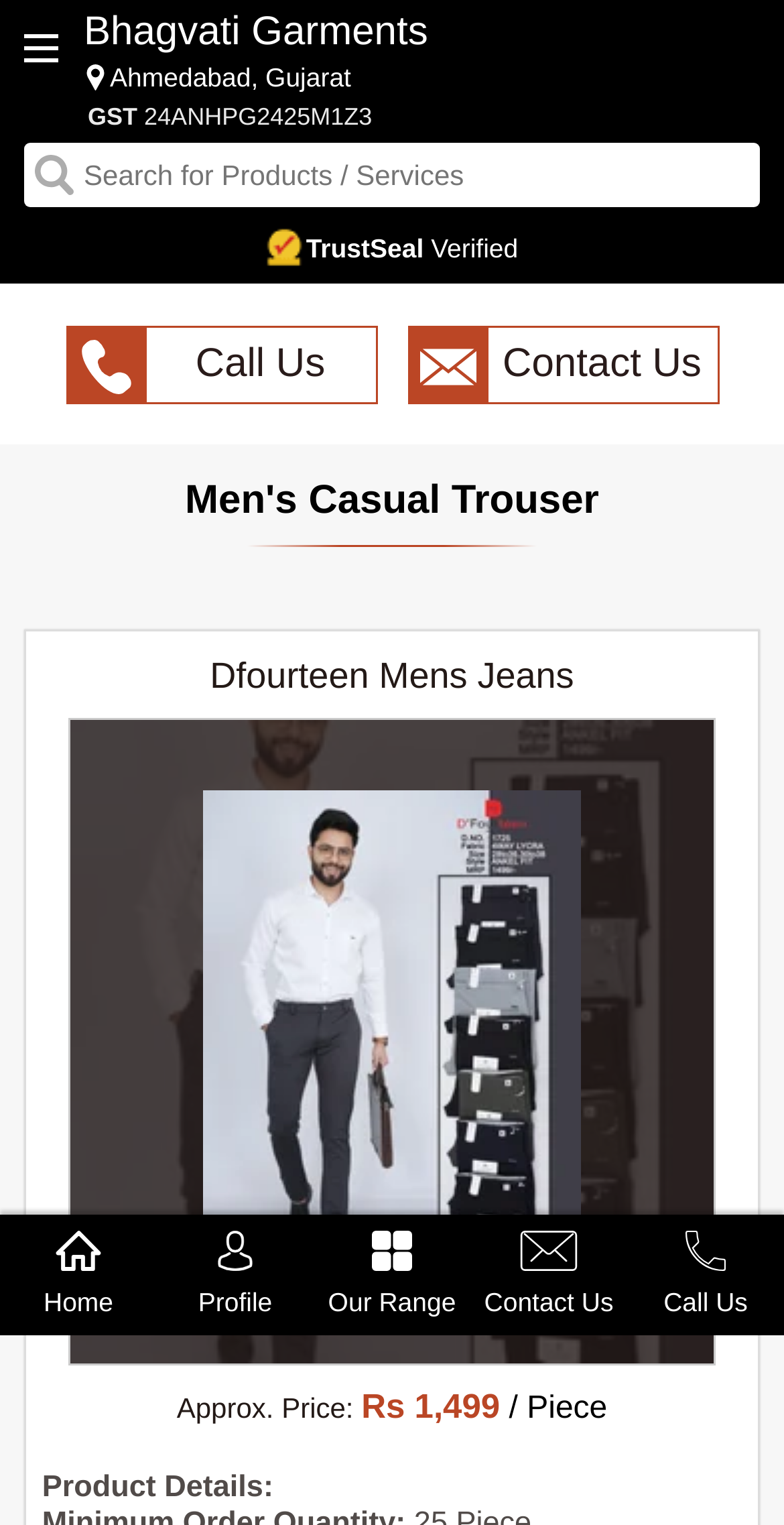Please find the bounding box coordinates of the clickable region needed to complete the following instruction: "Click on Home". The bounding box coordinates must consist of four float numbers between 0 and 1, i.e., [left, top, right, bottom].

[0.0, 0.796, 0.2, 0.862]